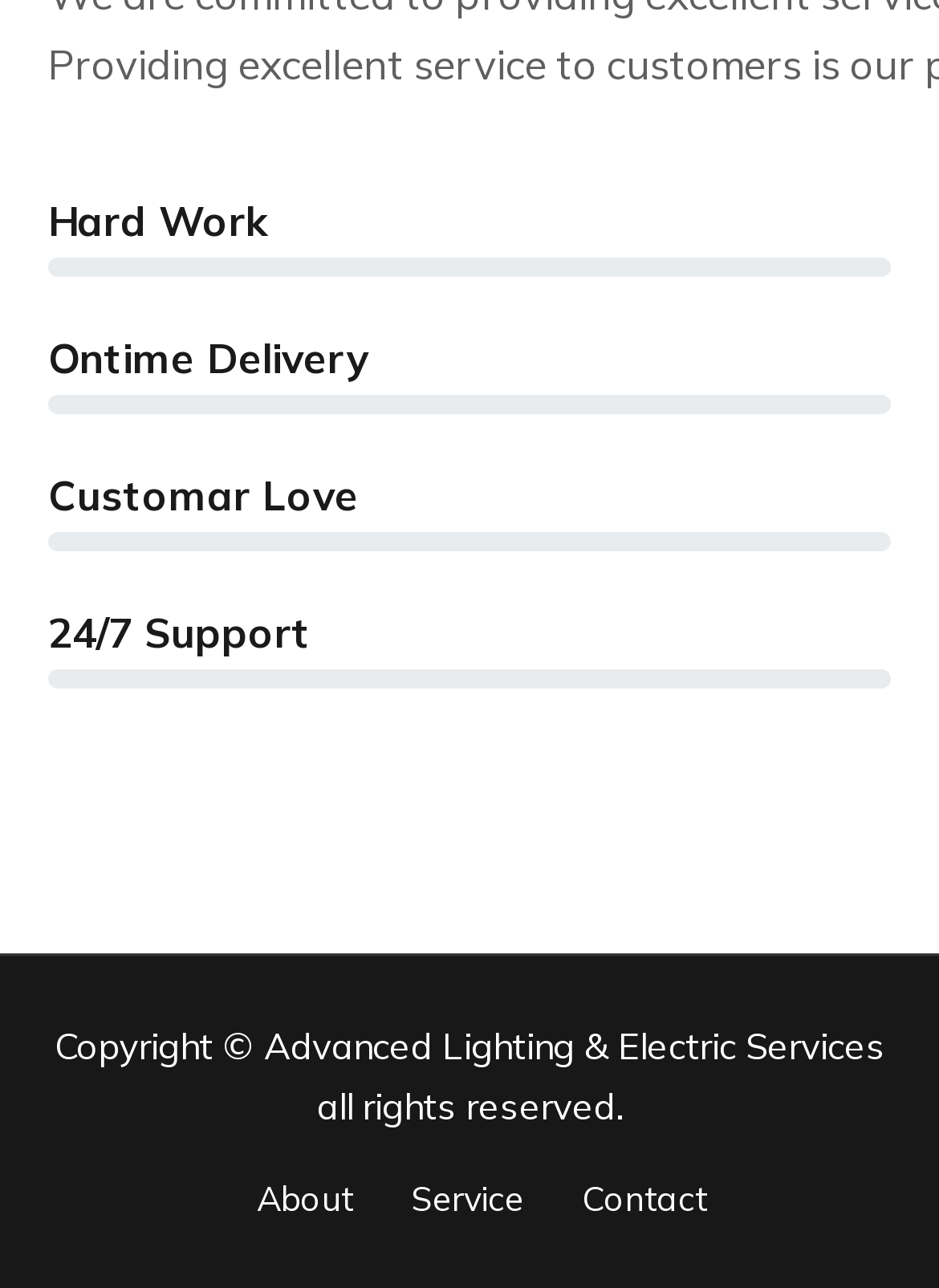What is the vertical order of the core values on the webpage?
Please provide a detailed and thorough answer to the question.

By comparing the y1 and y2 coordinates of the static text elements, we can determine the vertical order of the core values, which are Hard Work, Ontime Delivery, Customar Love, and 24/7 Support, from top to bottom.